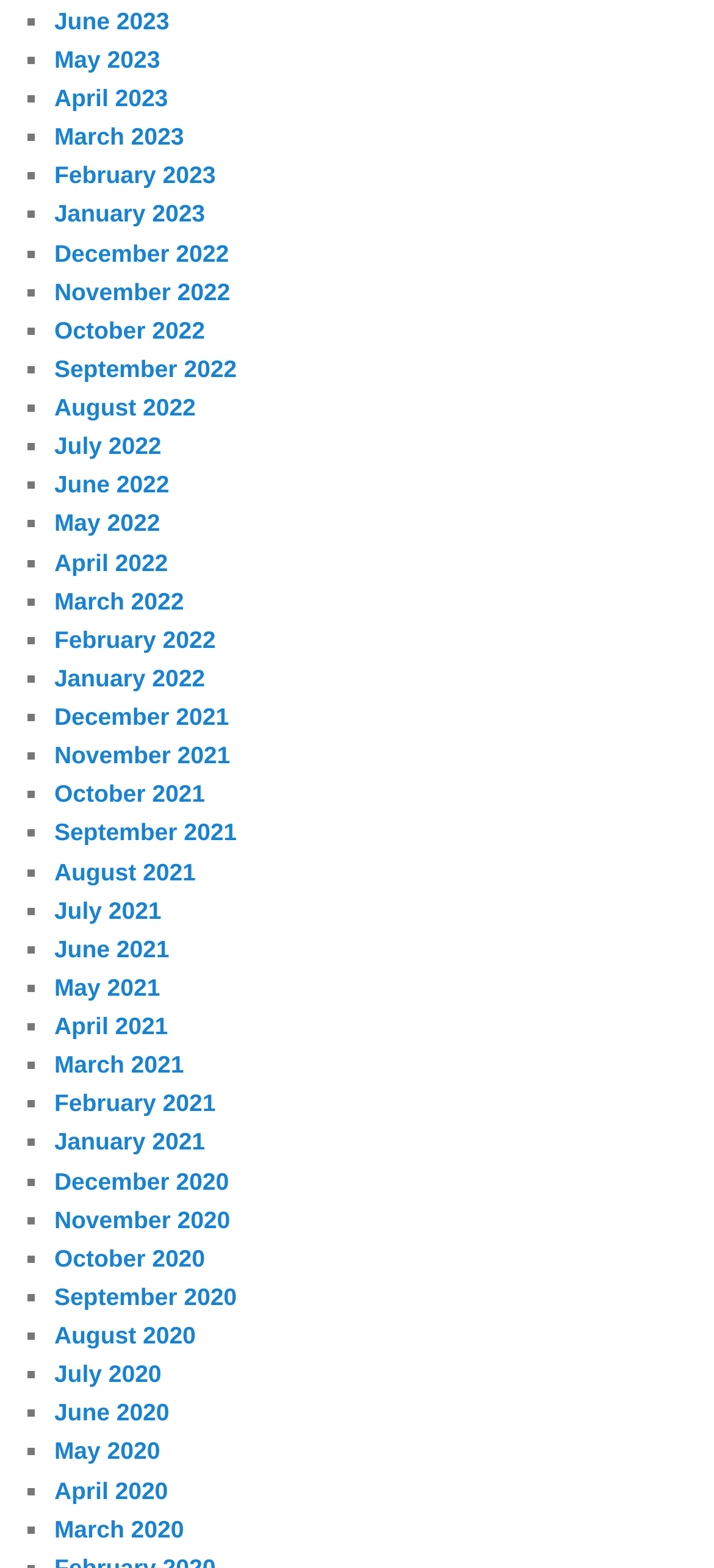Refer to the image and provide an in-depth answer to the question: 
What is the earliest month listed?

By examining the list of links, I found that the earliest month listed is December 2020, which is located at the bottom of the list.